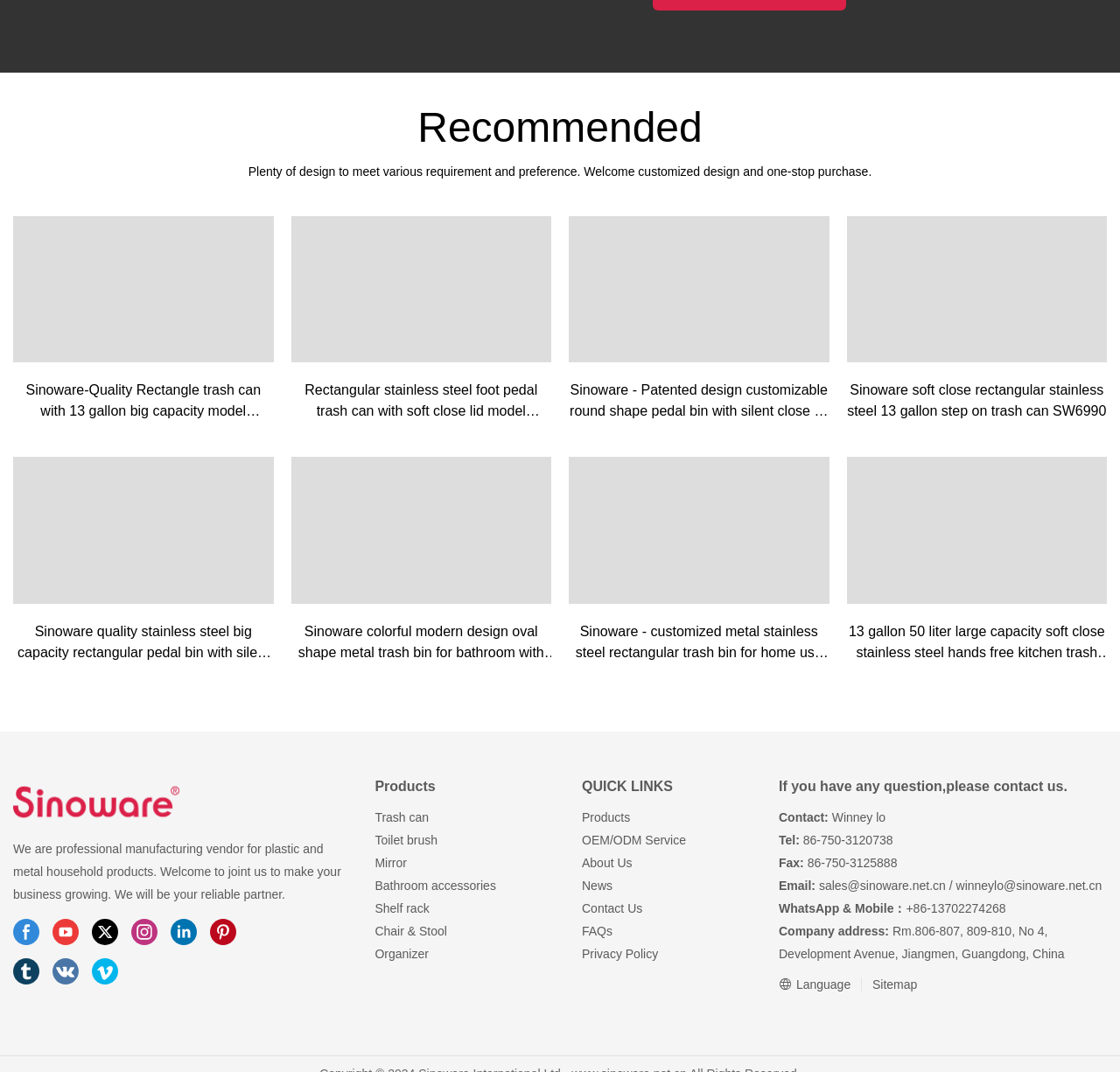What is the company name?
Give a single word or phrase as your answer by examining the image.

Sinoware